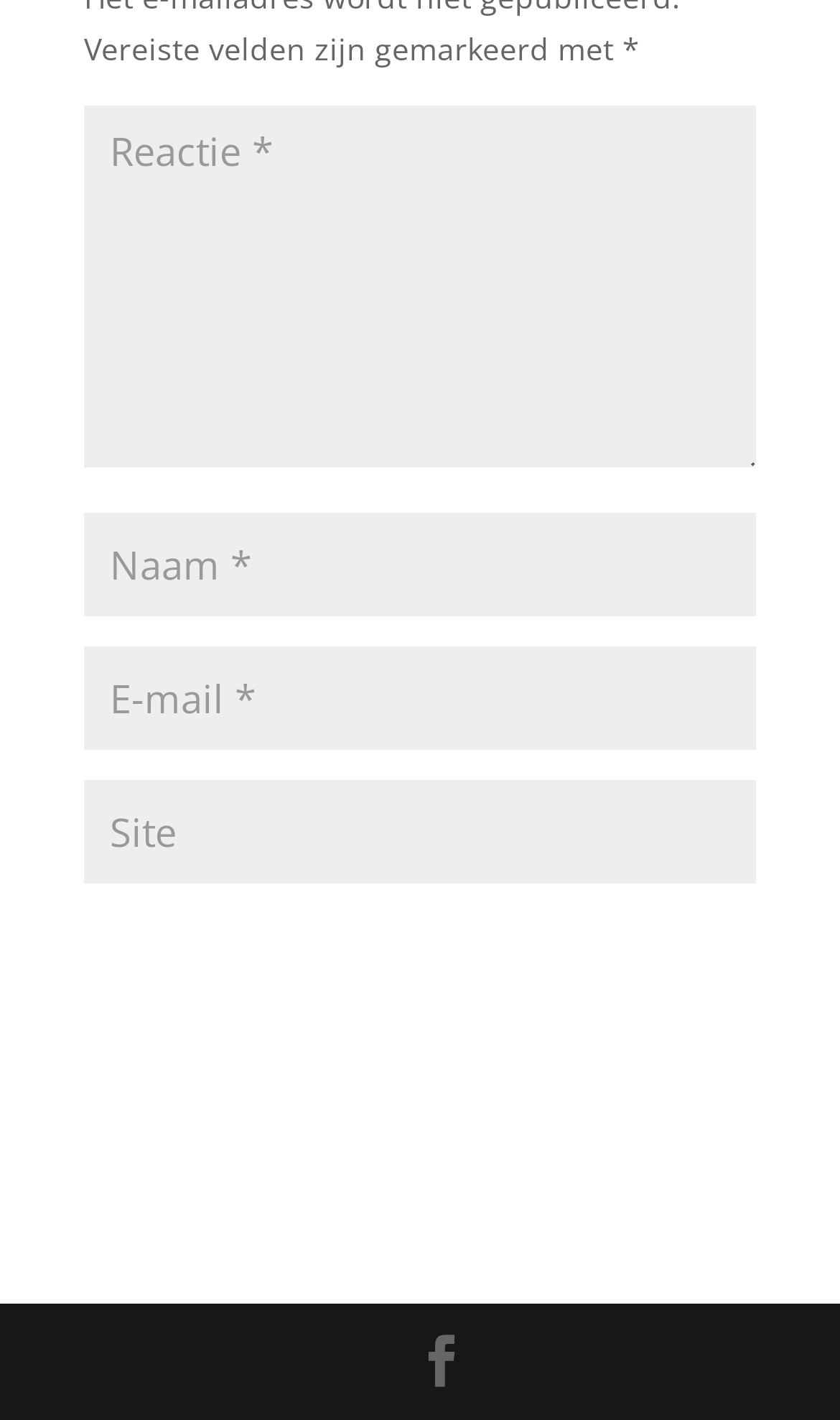Respond to the question below with a single word or phrase:
What is the icon at the bottom right?

